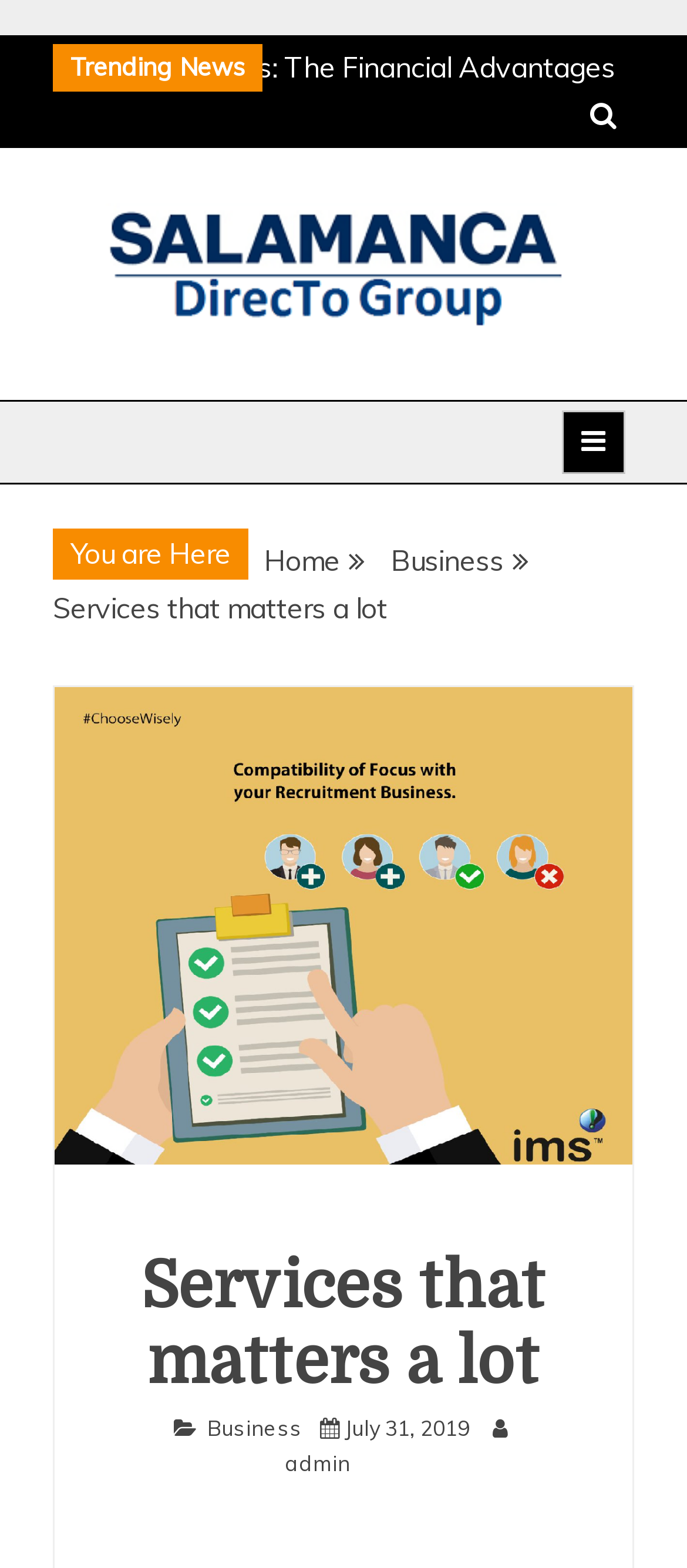How many images are on the webpage?
Using the screenshot, give a one-word or short phrase answer.

2